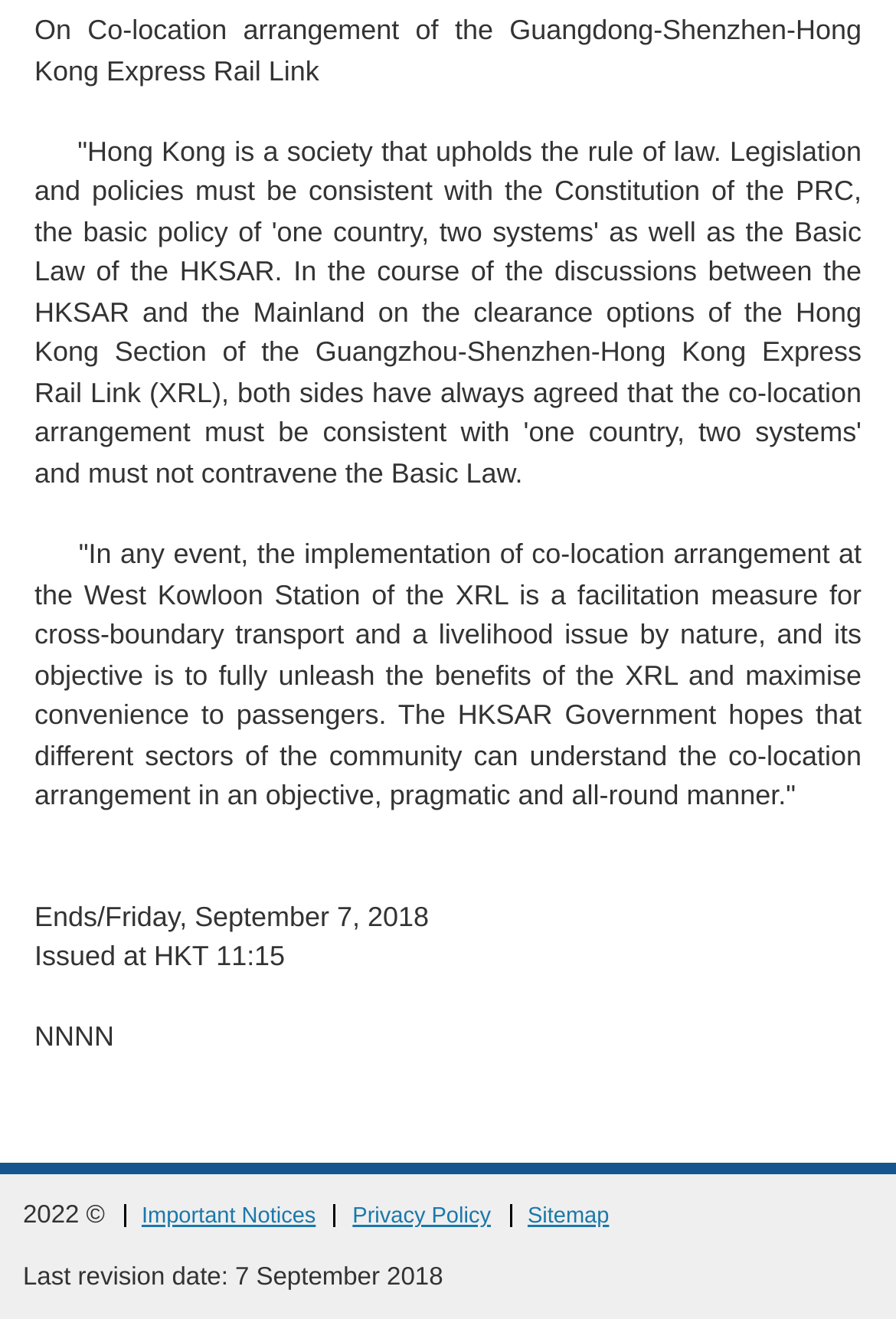Given the following UI element description: "Important Notices", find the bounding box coordinates in the webpage screenshot.

[0.158, 0.909, 0.352, 0.937]